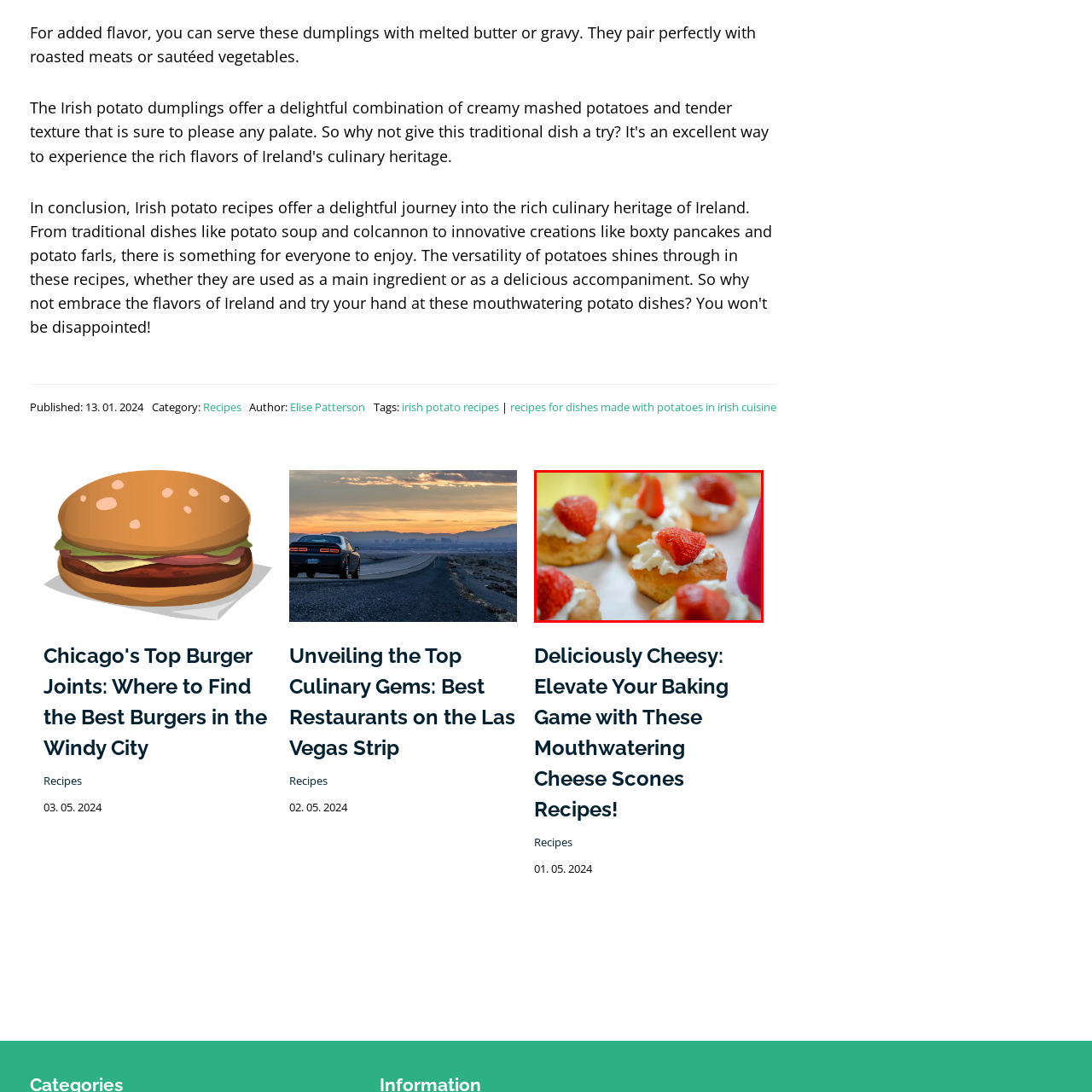Pay special attention to the segment of the image inside the red box and offer a detailed answer to the question that follows, based on what you see: What is on top of the scones?

According to the caption, the scones are 'topped with a generous dollop of whipped cream and vibrant strawberries', indicating that these two ingredients are placed on top of the scones.